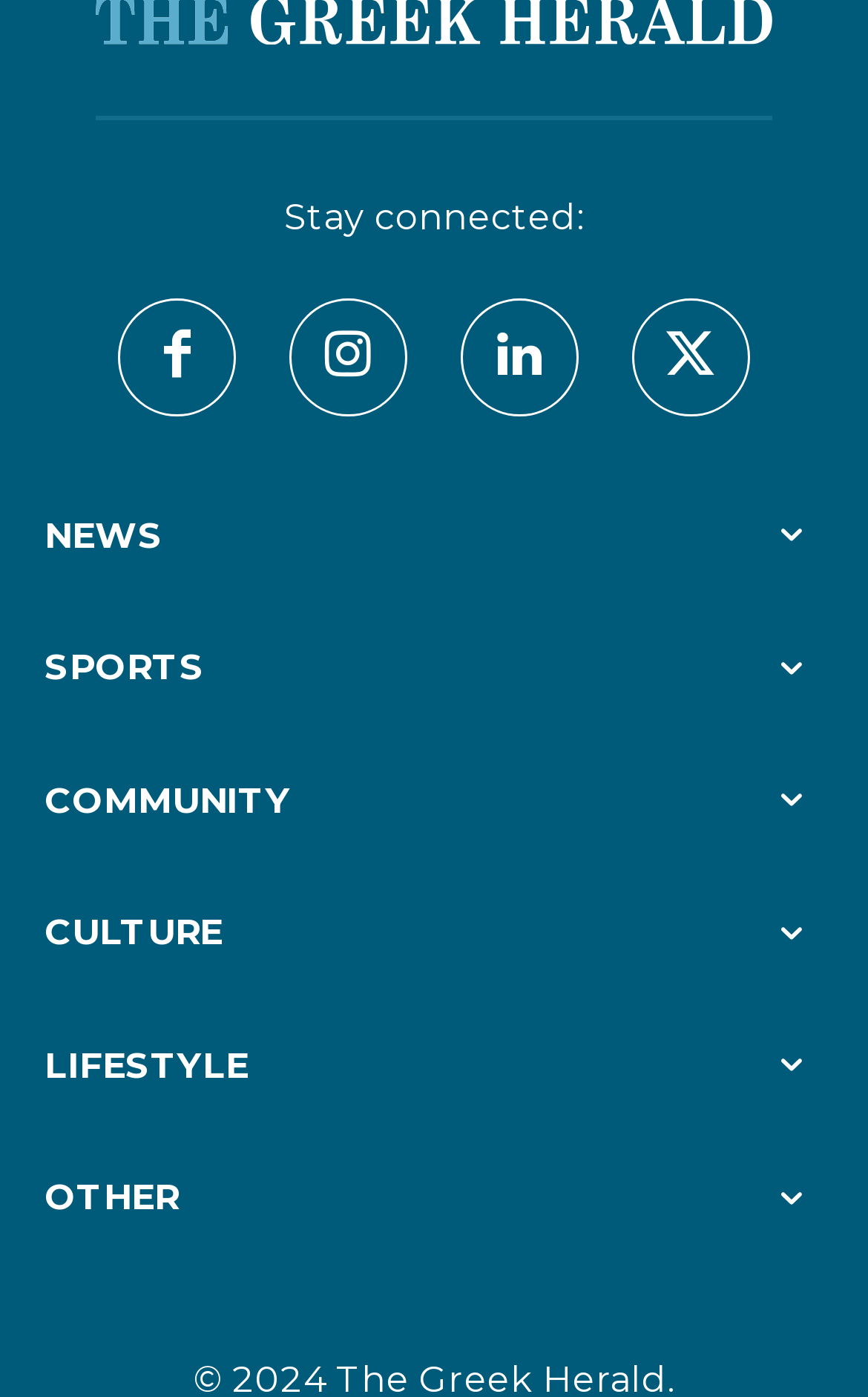Please identify the bounding box coordinates of the clickable area that will fulfill the following instruction: "Browse LIFESTYLE articles". The coordinates should be in the format of four float numbers between 0 and 1, i.e., [left, top, right, bottom].

[0.051, 0.747, 0.949, 0.778]